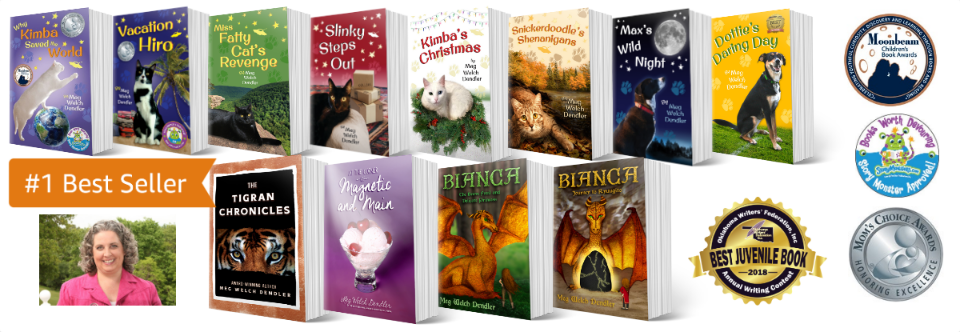Give a meticulous account of what the image depicts.

The image showcases a vibrant and colorful display of book covers authored by Meg Welch Dendler, featuring titles like "Kimba Saved the World," "Slinky Steps Out," and "Kimba's Christmas." Prominently highlighted is the "#1 Best Seller" badge, indicating the popularity of her works. The backdrop includes a professional photograph of Dendler herself, which adds a personal touch to the promotional material. Alongside the books, various awards and recognitions are displayed, such as "Best Juvenile Book 2018" and "Moonbeam Children's Book Awards," emphasizing her achievements in children's literature. This collection not only reflects her diverse storytelling but also her engagement in raising awareness for important themes through her writing.